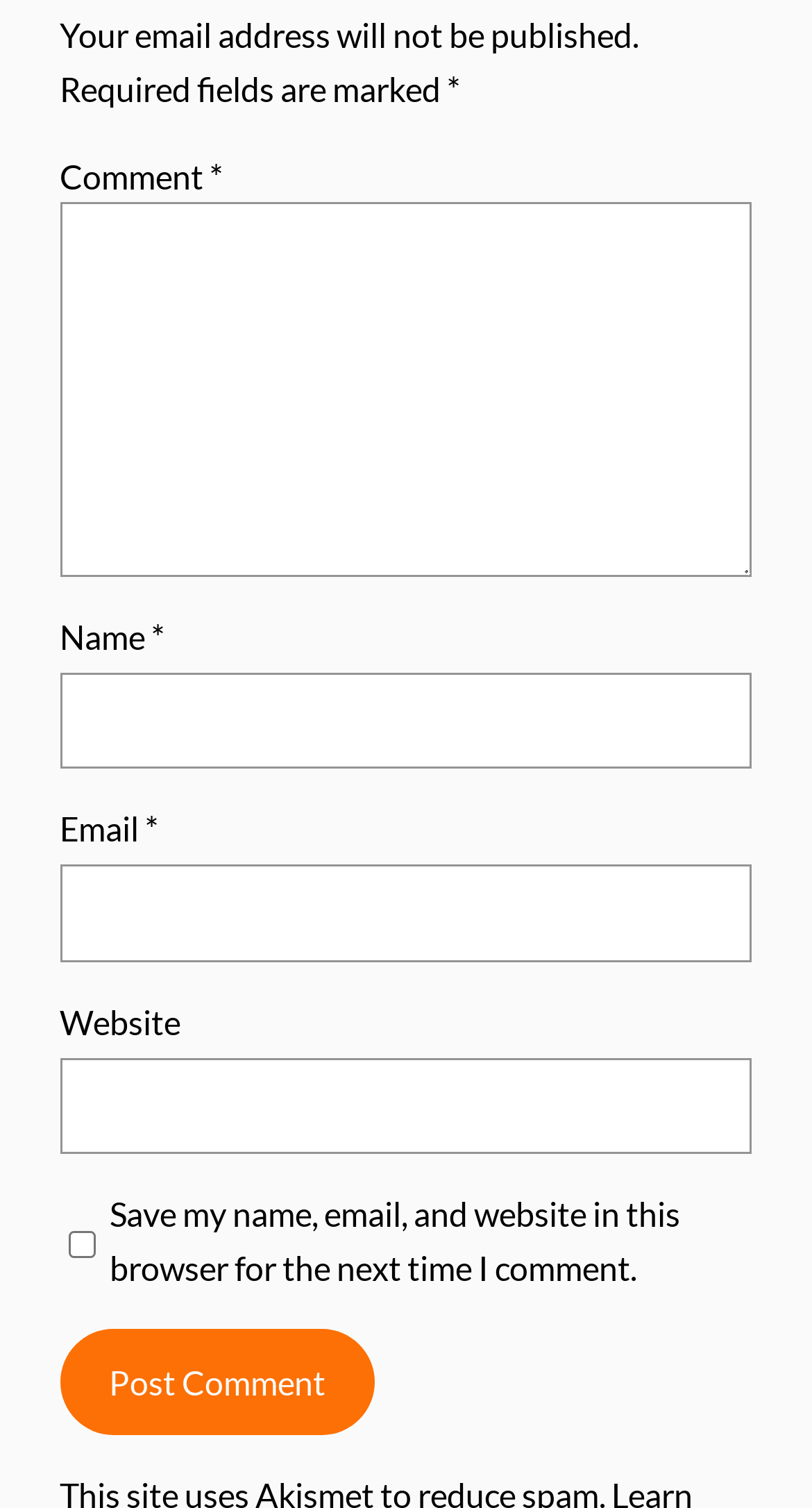What is the label of the third textbox?
Please provide a comprehensive and detailed answer to the question.

The third textbox has a label 'Email' above it, indicating that this field is for entering the user's email address.